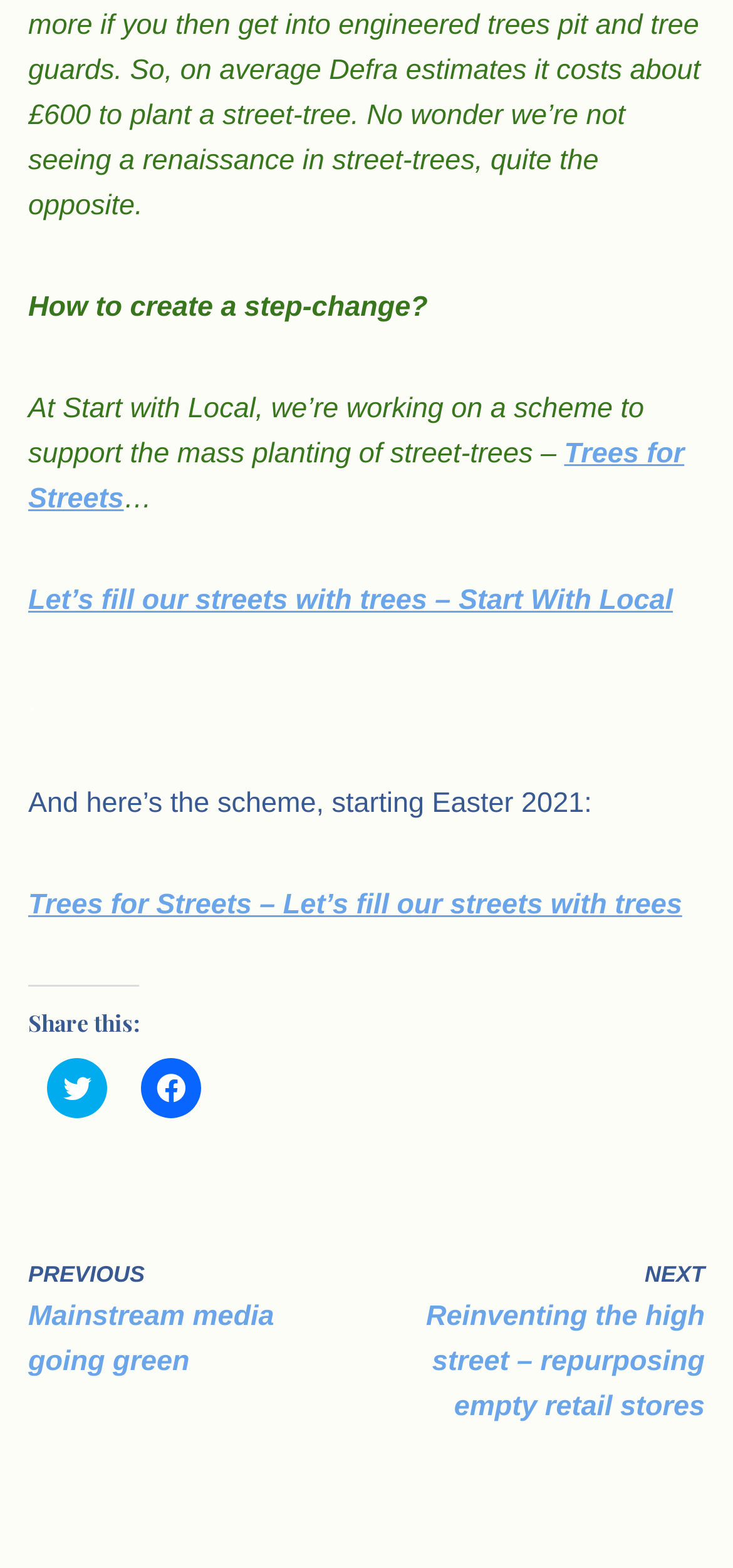Calculate the bounding box coordinates for the UI element based on the following description: "previousMainstream media going green". Ensure the coordinates are four float numbers between 0 and 1, i.e., [left, top, right, bottom].

[0.038, 0.802, 0.474, 0.883]